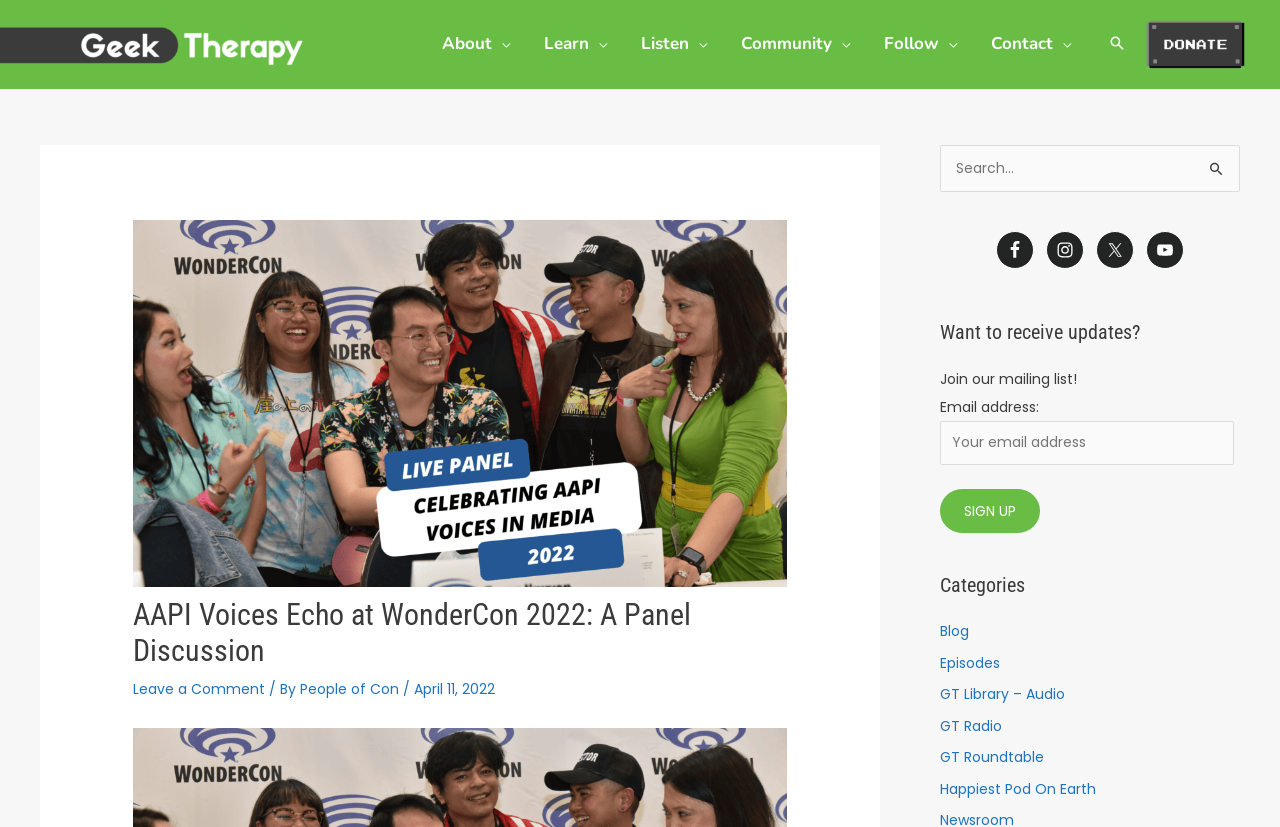Answer this question in one word or a short phrase: What is the purpose of the textbox in the 'Want to receive updates?' section?

Enter email address